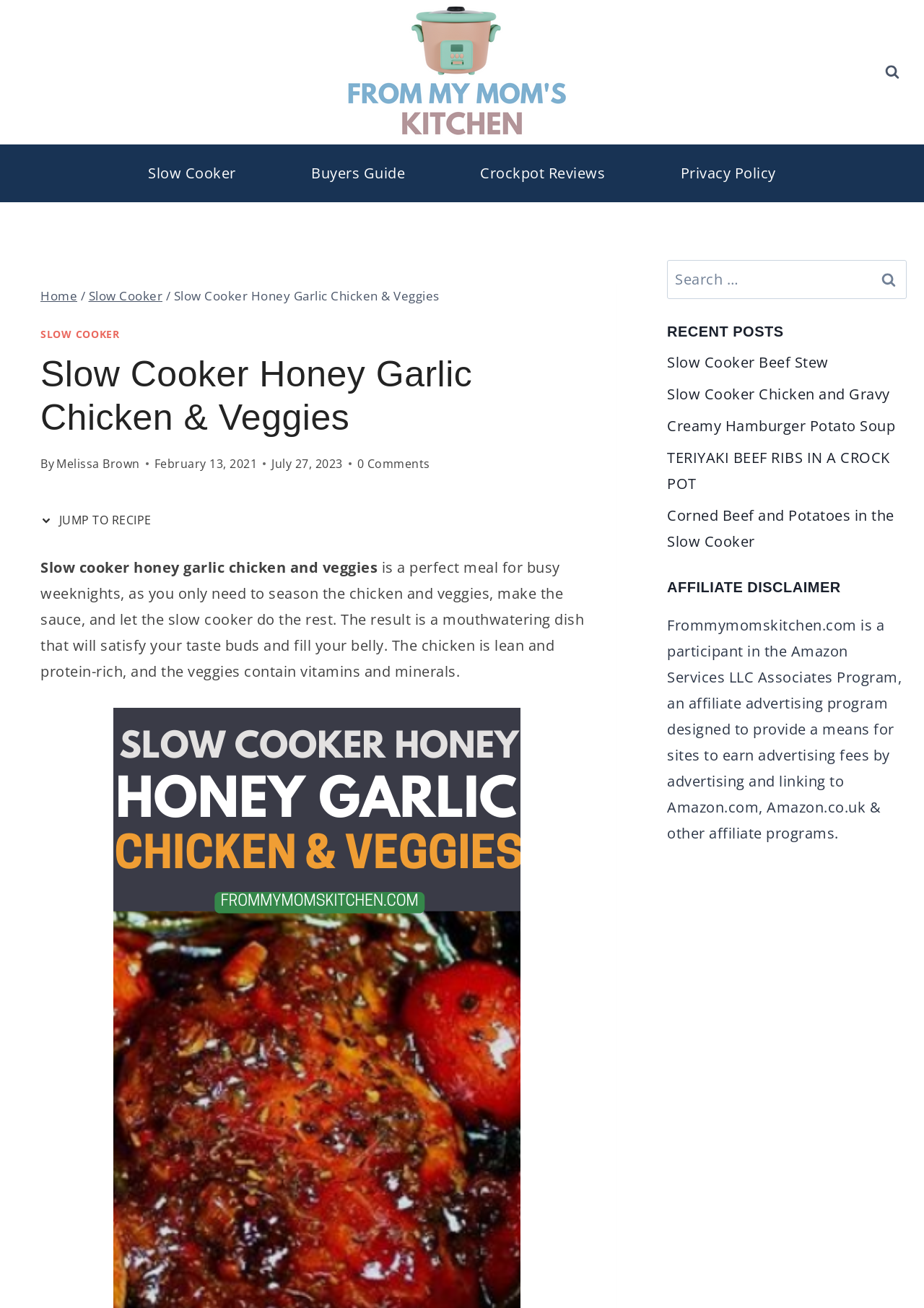Show me the bounding box coordinates of the clickable region to achieve the task as per the instruction: "Read the 'AFFILIATE DISCLAIMER'".

[0.722, 0.441, 0.981, 0.457]